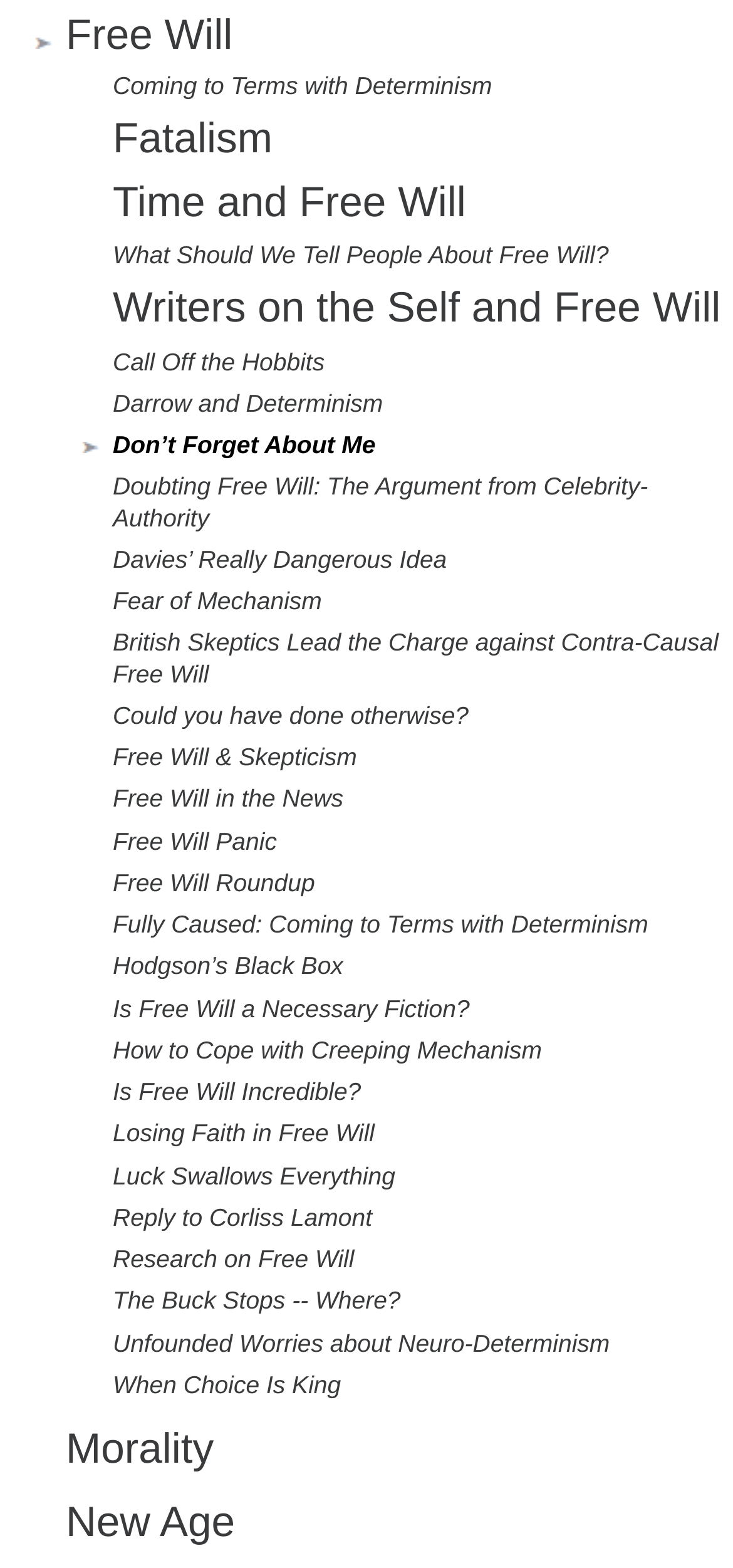Determine the bounding box coordinates of the clickable region to carry out the instruction: "Read 'What Should We Tell People About Free Will?'".

[0.154, 0.154, 0.83, 0.172]